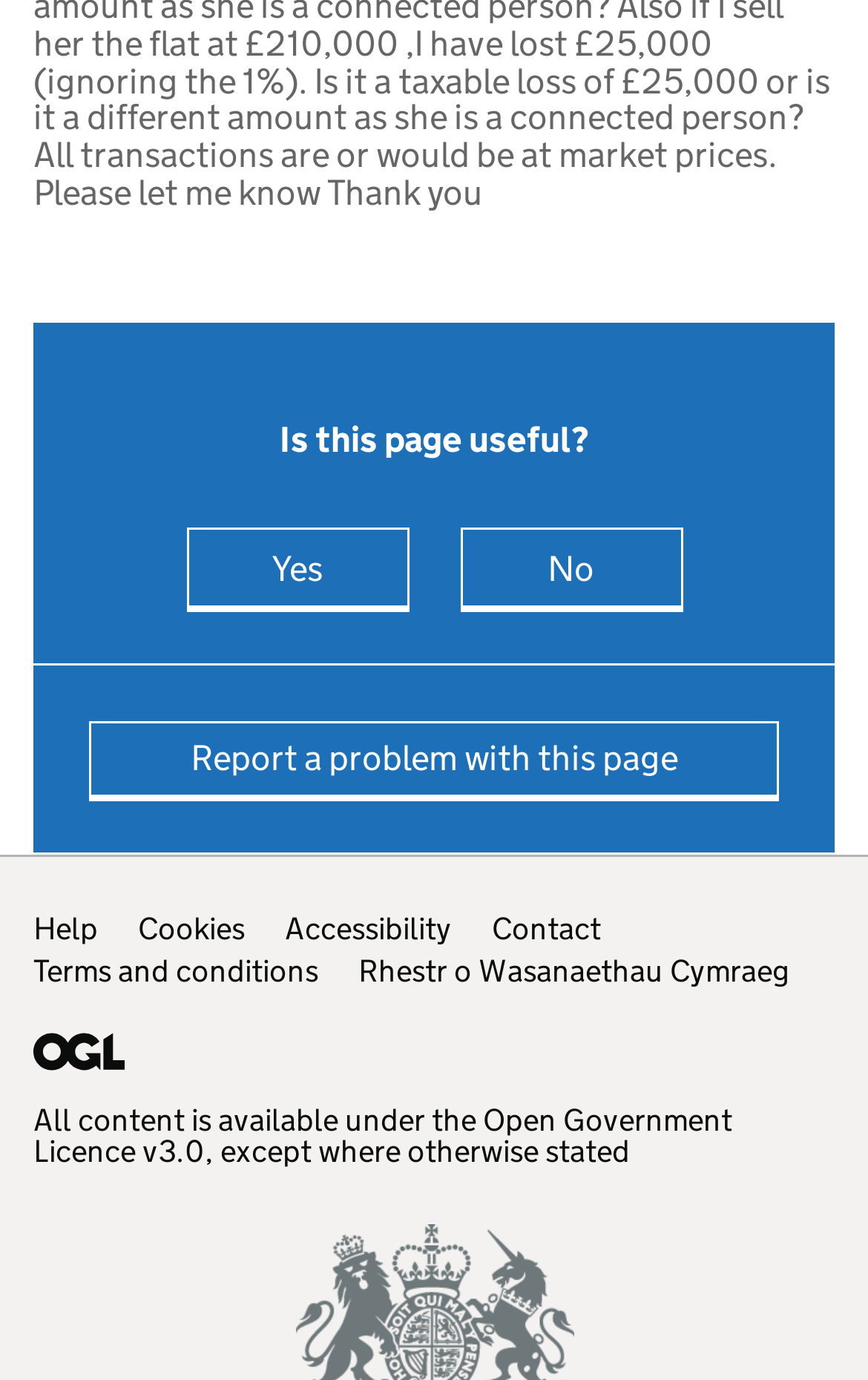Please determine the bounding box coordinates of the element to click in order to execute the following instruction: "View terms and conditions". The coordinates should be four float numbers between 0 and 1, specified as [left, top, right, bottom].

[0.038, 0.689, 0.367, 0.718]